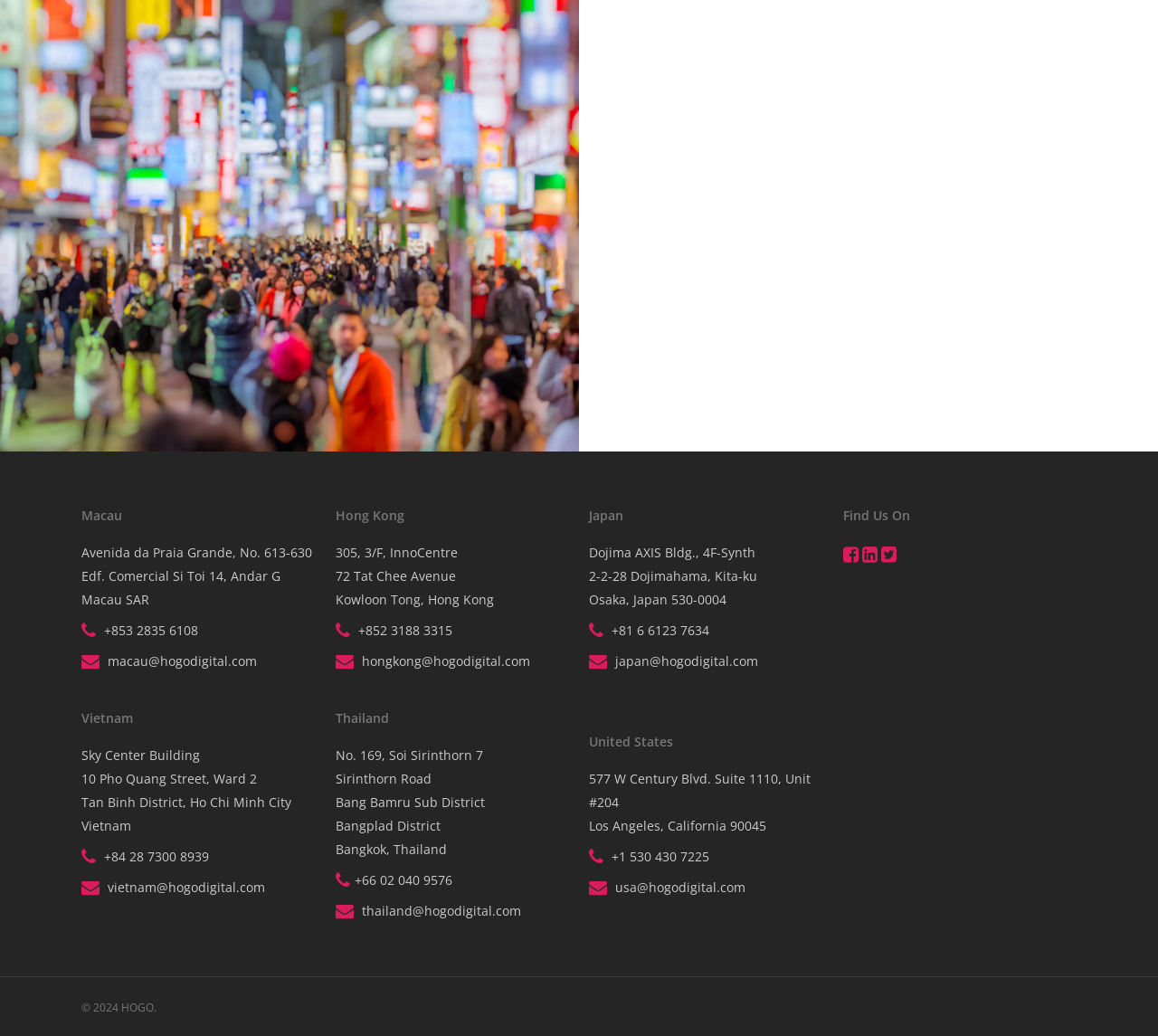Provide a brief response using a word or short phrase to this question:
What is the email address of HOGO in Japan?

japan@hogodigital.com